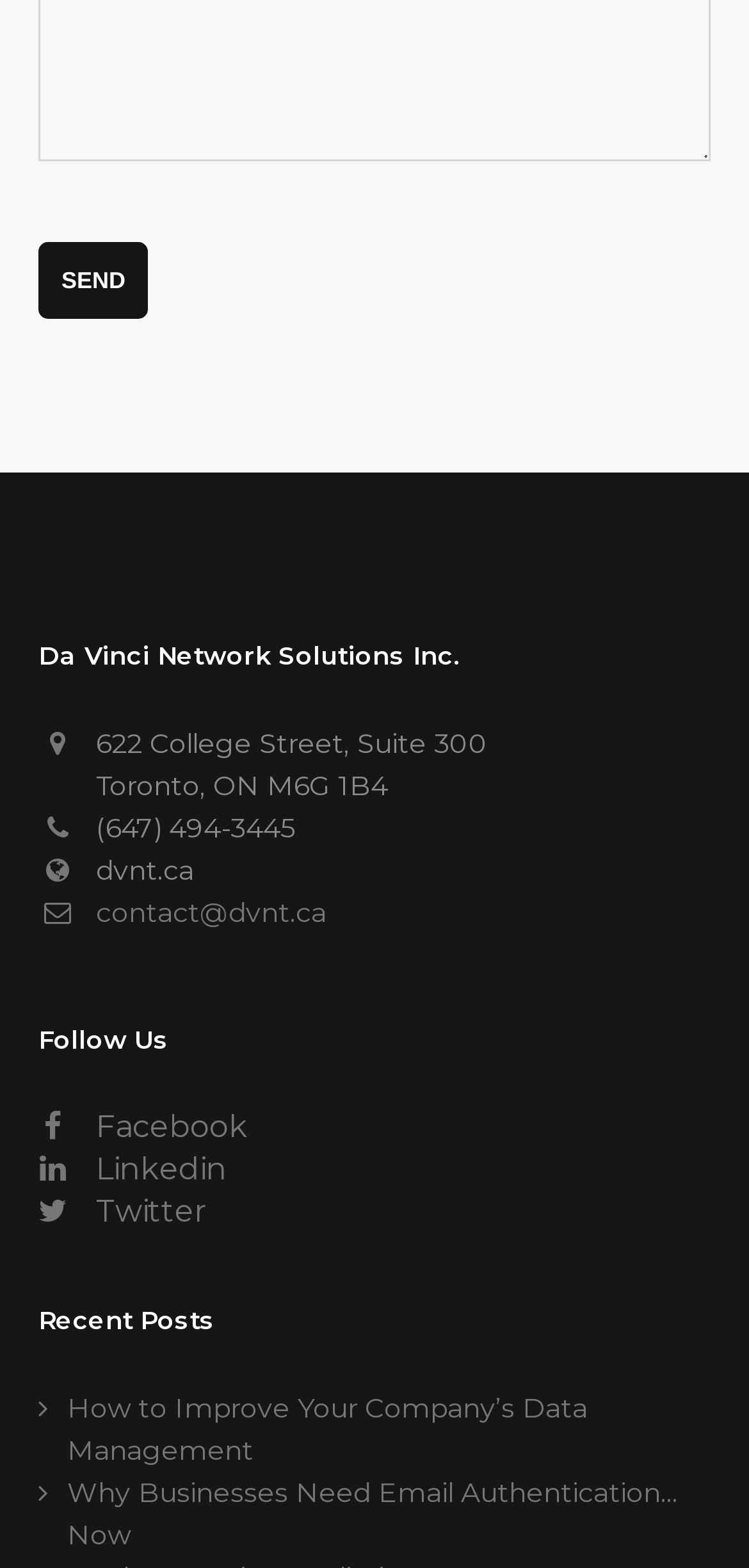Give a one-word or short phrase answer to the question: 
What is the topic of the first recent post?

Data Management